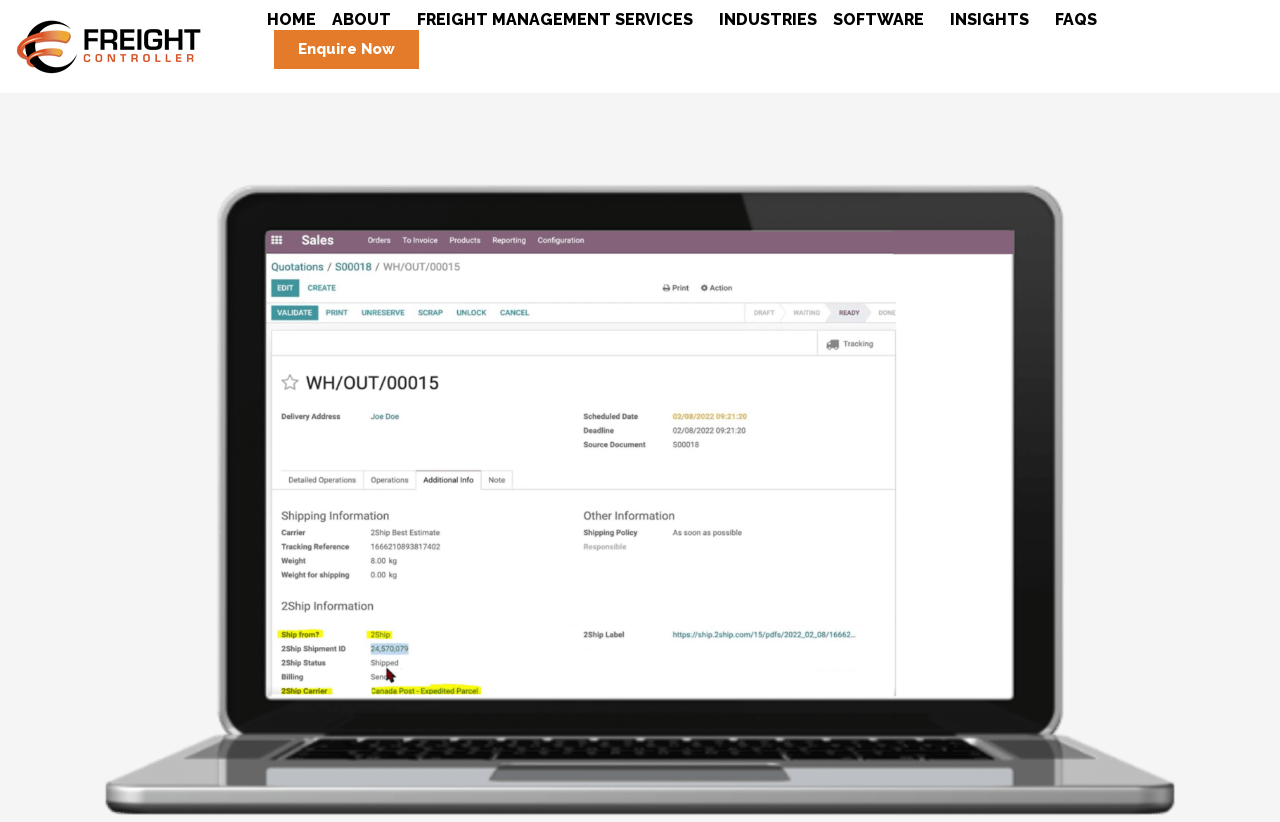Identify the bounding box coordinates for the UI element mentioned here: "Software". Provide the coordinates as four float values between 0 and 1, i.e., [left, top, right, bottom].

[0.645, 0.012, 0.736, 0.036]